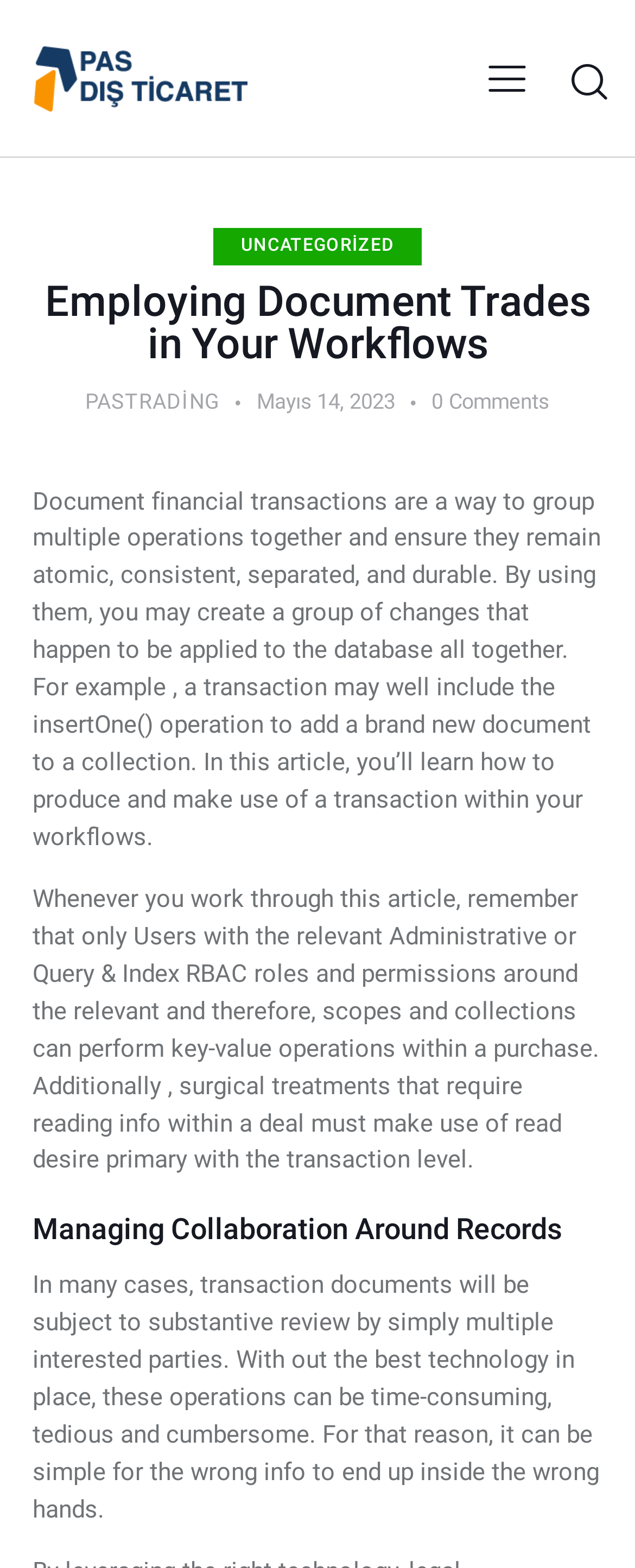What is the purpose of document financial transactions?
Answer the question in a detailed and comprehensive manner.

Document financial transactions are used to group multiple operations together and ensure they remain atomic, consistent, separated, and durable. This is stated in the webpage's content, which explains that by using document financial transactions, you can create a group of changes that happen to be applied to the database all together.